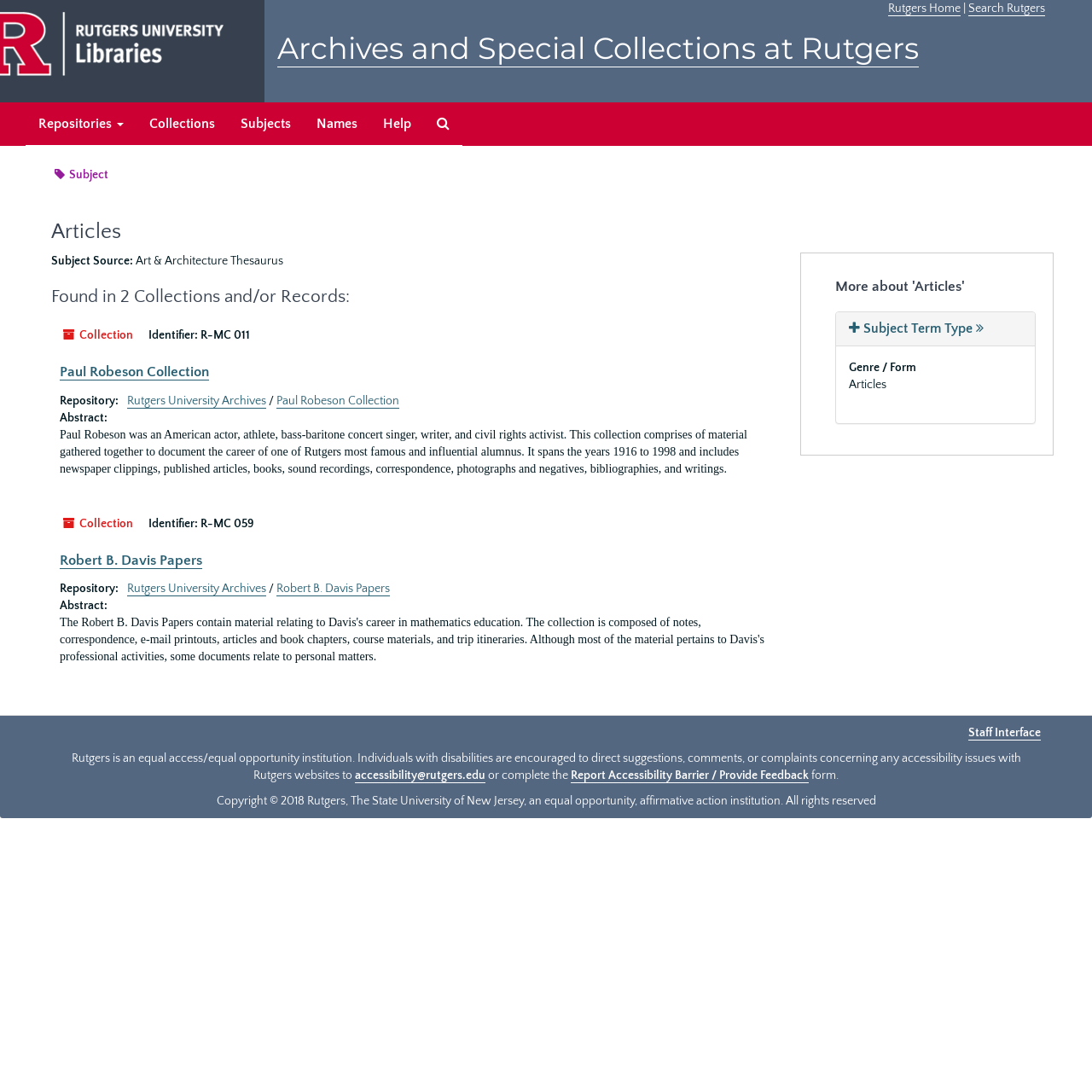Can you provide the bounding box coordinates for the element that should be clicked to implement the instruction: "Search Rutgers"?

[0.887, 0.002, 0.957, 0.015]